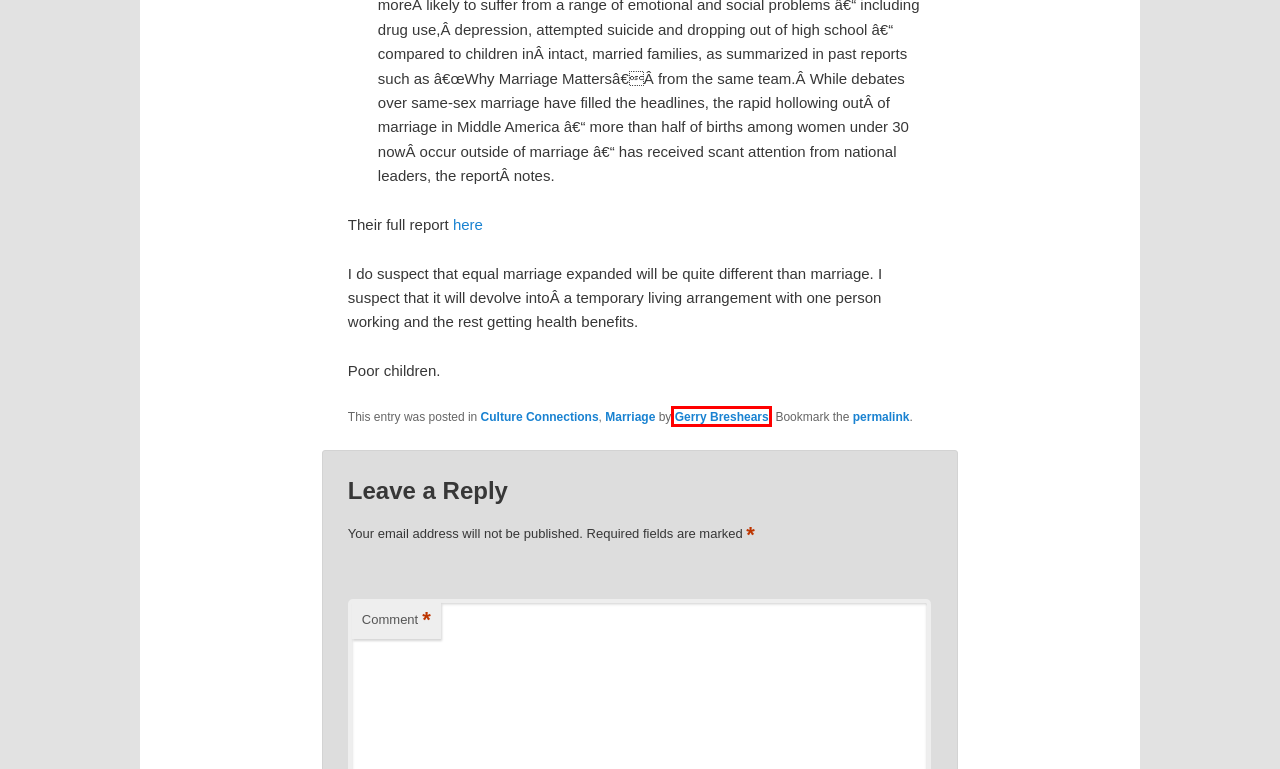Review the screenshot of a webpage which includes a red bounding box around an element. Select the description that best fits the new webpage once the element in the bounding box is clicked. Here are the candidates:
A. Gerry Breshears | Living Grace to the World
B. Culture Connections | Living Grace to the World
C. Sermons I have preached | Living Grace to the World
D. Marriage | Living Grace to the World
E. Journaling | Living Grace to the World
F. Exiles in Babylon Resources | Living Grace to the World
G. Older Journaling | Living Grace to the World
H. Theology Resources | Living Grace to the World

A